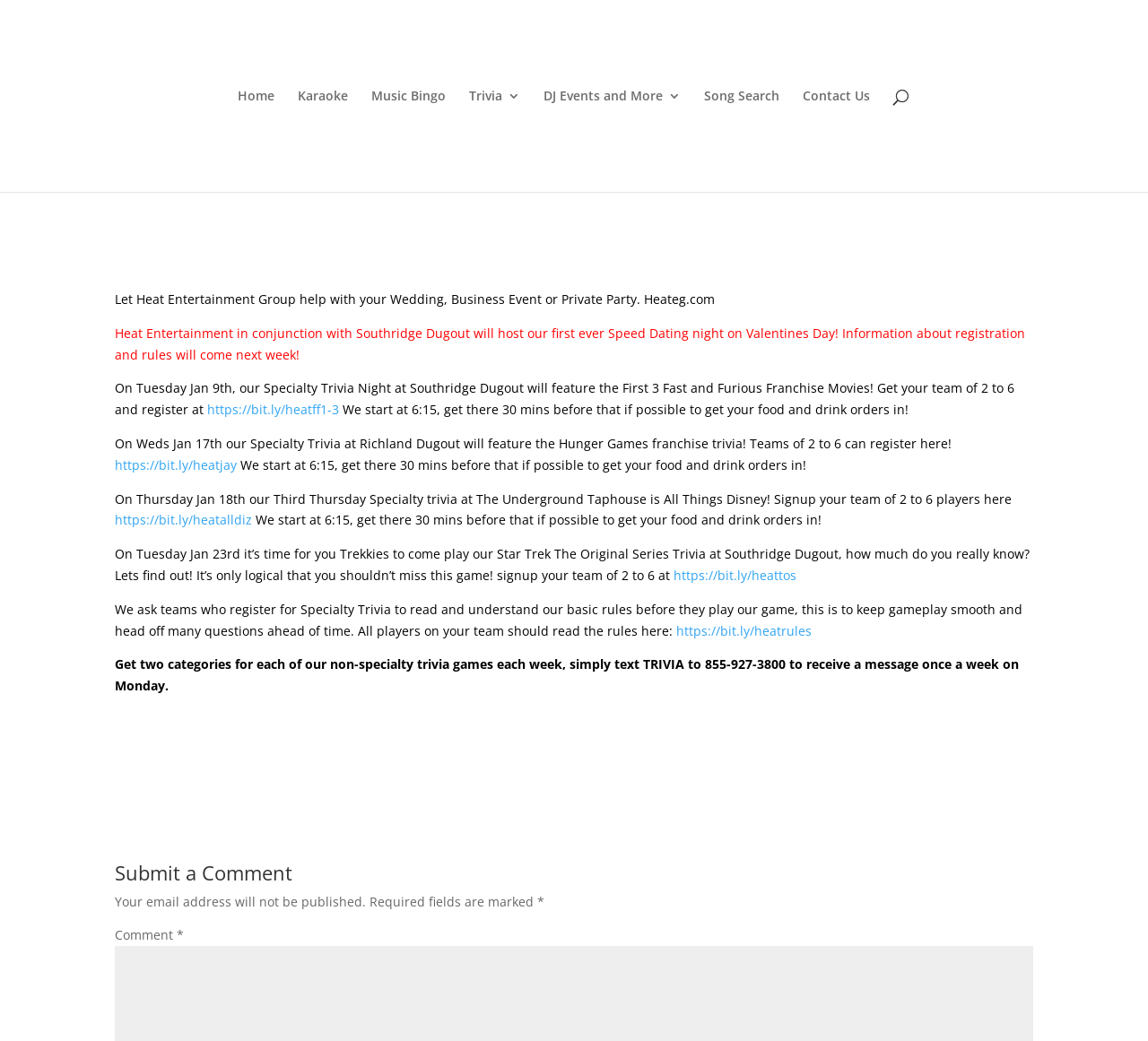Can you extract the primary headline text from the webpage?

Heat Calendar for Week of 1-9-24 No Categories